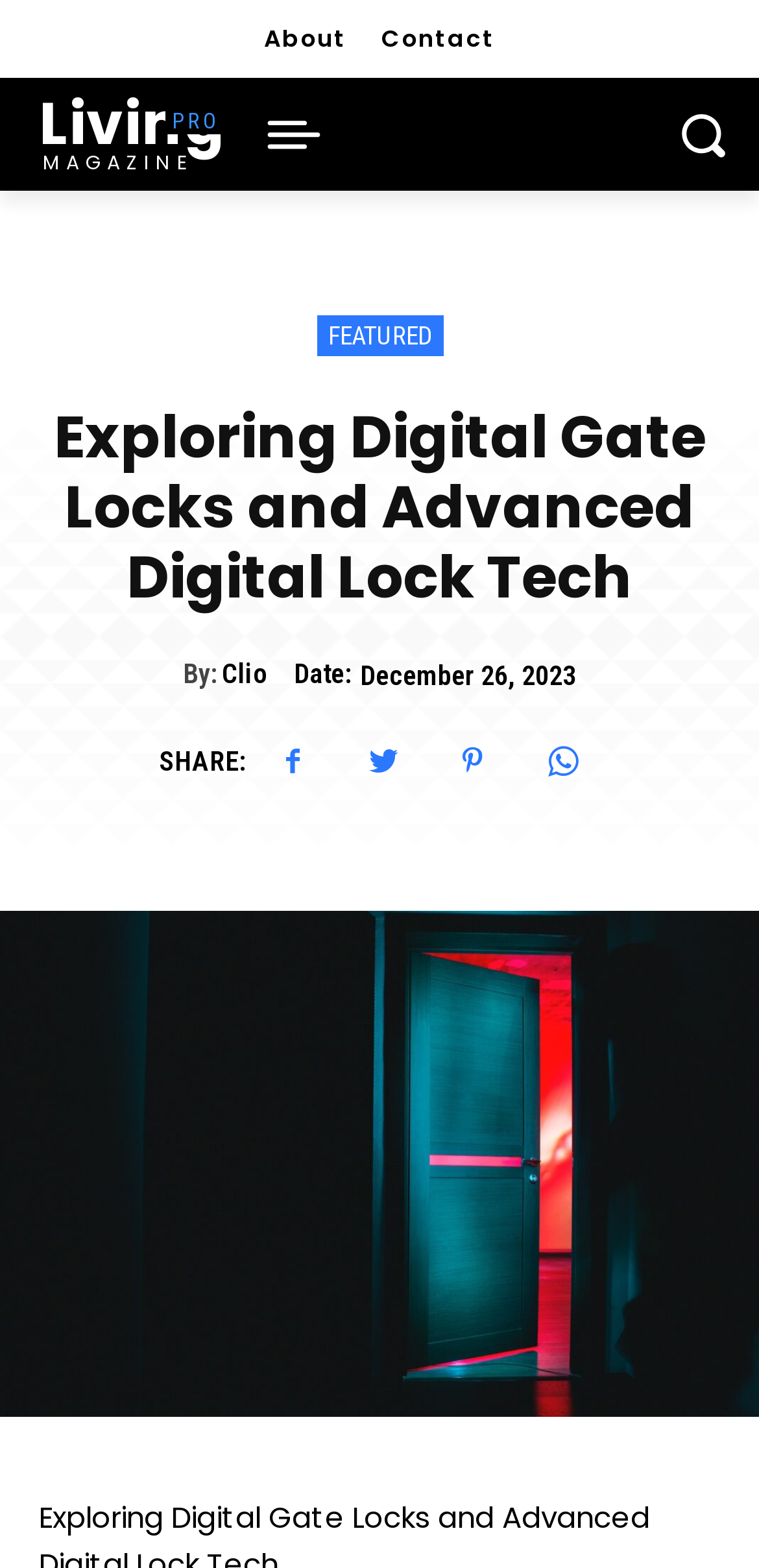Please identify the bounding box coordinates of the element that needs to be clicked to execute the following command: "Click the 'SHARE' Facebook link". Provide the bounding box using four float numbers between 0 and 1, formatted as [left, top, right, bottom].

[0.335, 0.461, 0.437, 0.51]